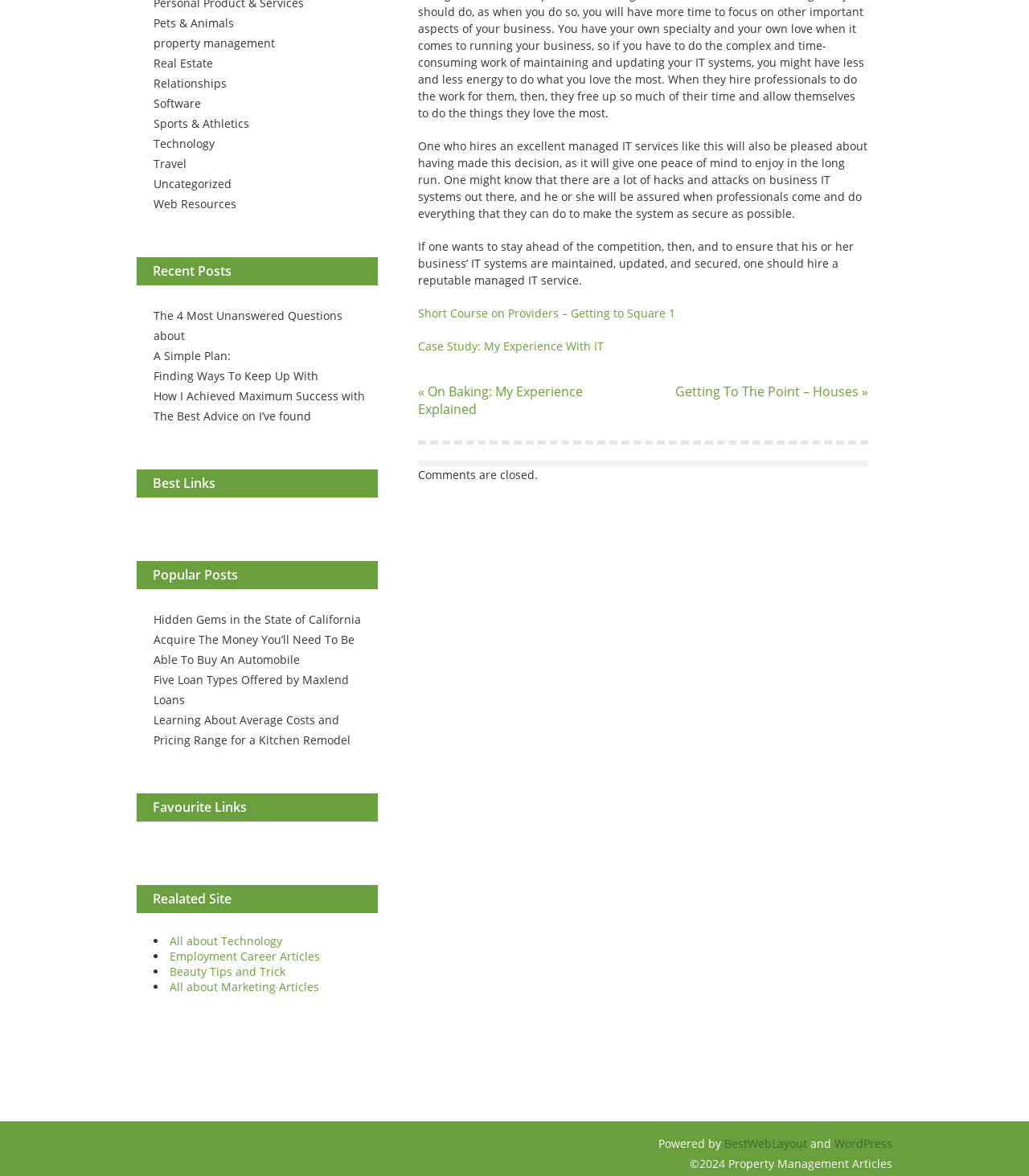Locate the UI element described as follows: "Real Estate". Return the bounding box coordinates as four float numbers between 0 and 1 in the order [left, top, right, bottom].

[0.149, 0.047, 0.207, 0.06]